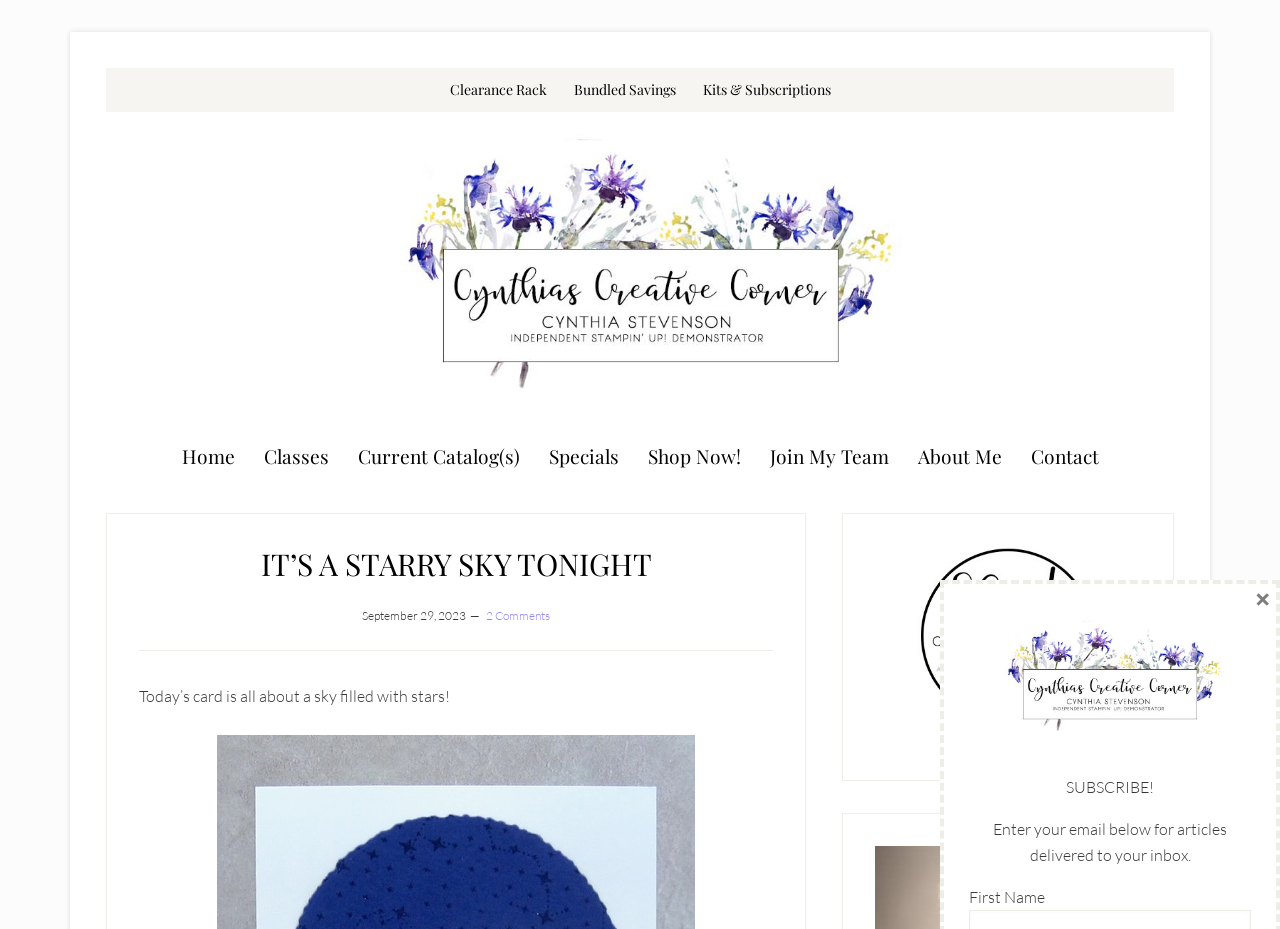Given the description of a UI element: "Specials", identify the bounding box coordinates of the matching element in the webpage screenshot.

[0.419, 0.465, 0.493, 0.518]